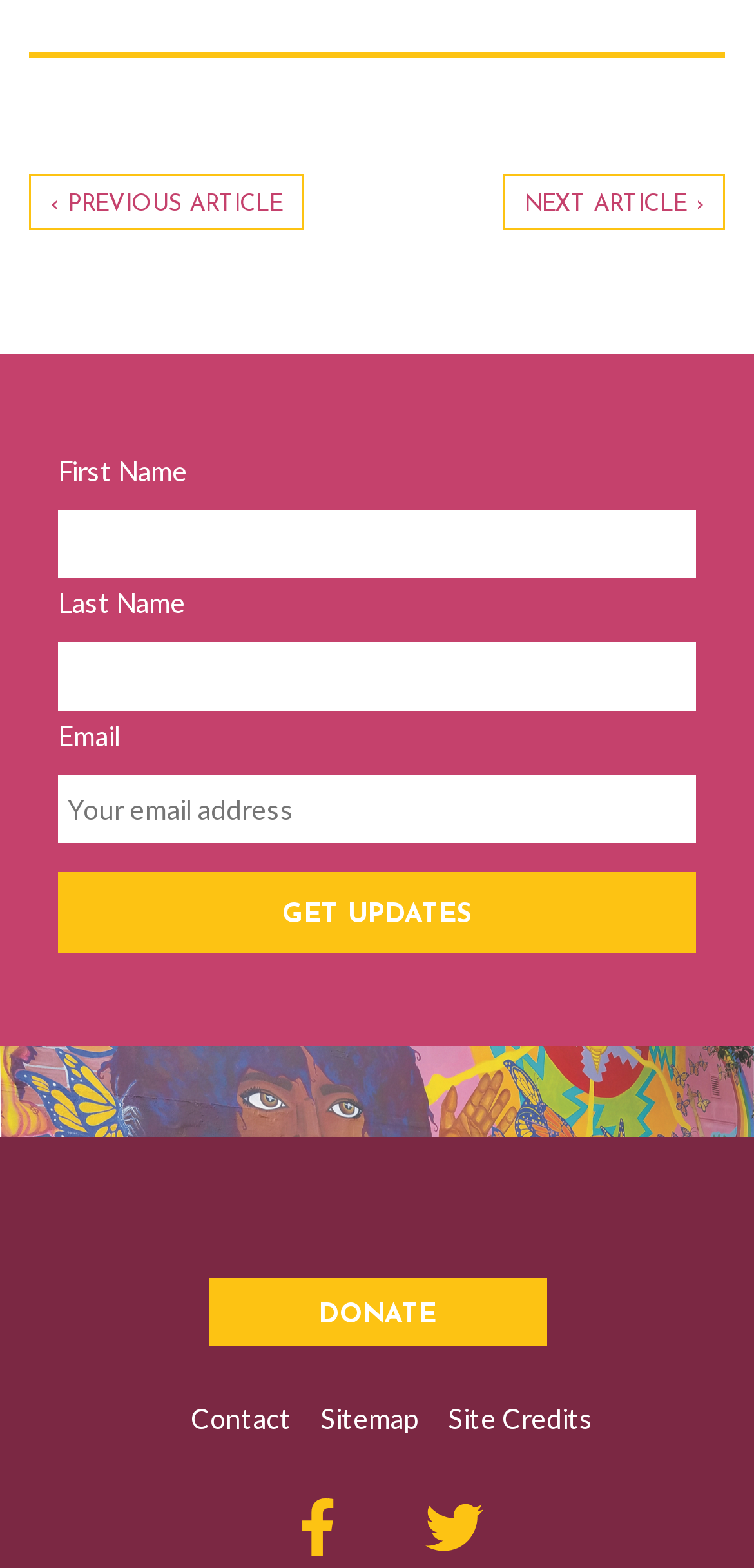Determine the bounding box coordinates of the region that needs to be clicked to achieve the task: "Enter email".

[0.077, 0.494, 0.923, 0.538]